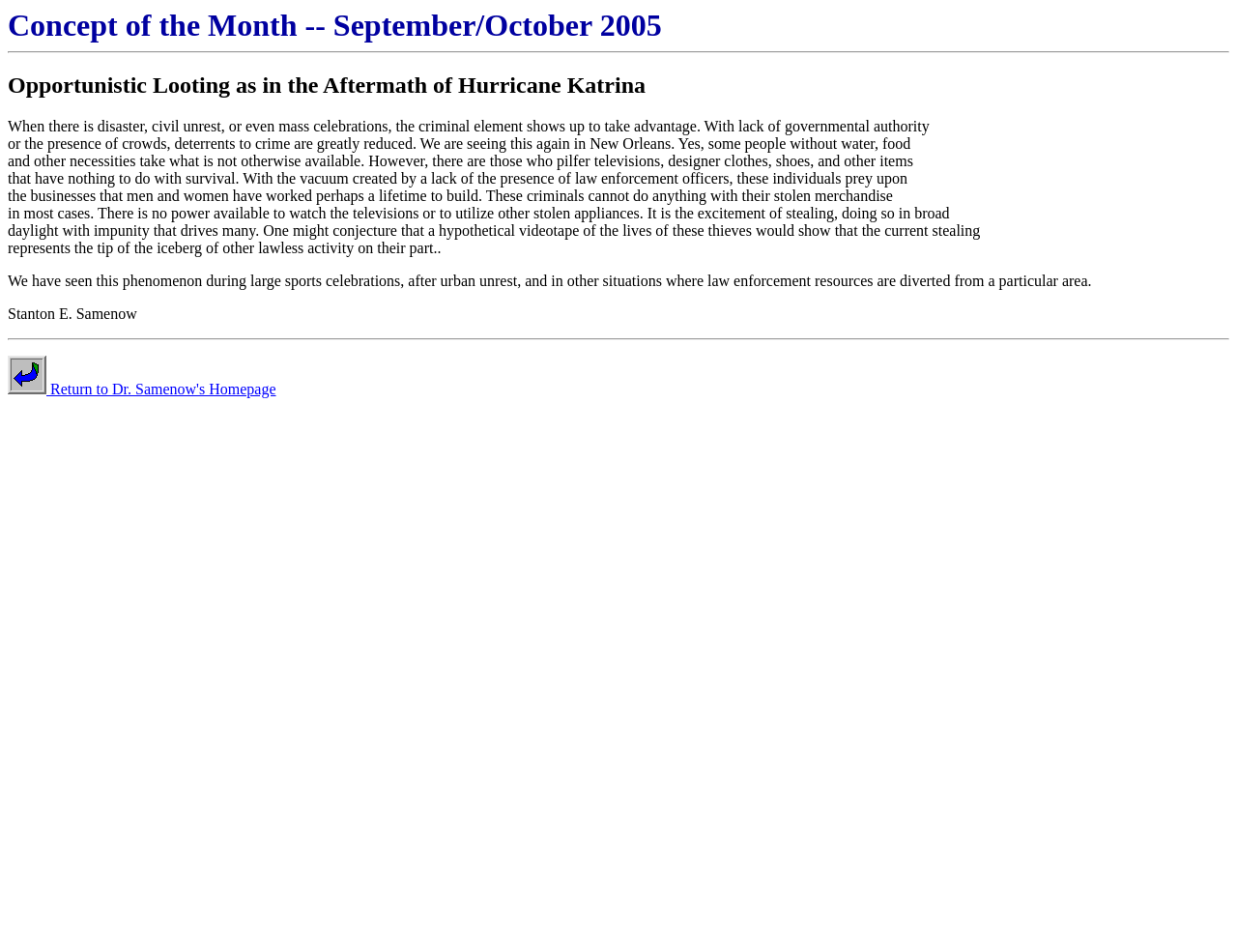Using the description "Return to Dr. Samenow's Homepage", predict the bounding box of the relevant HTML element.

[0.038, 0.4, 0.223, 0.417]